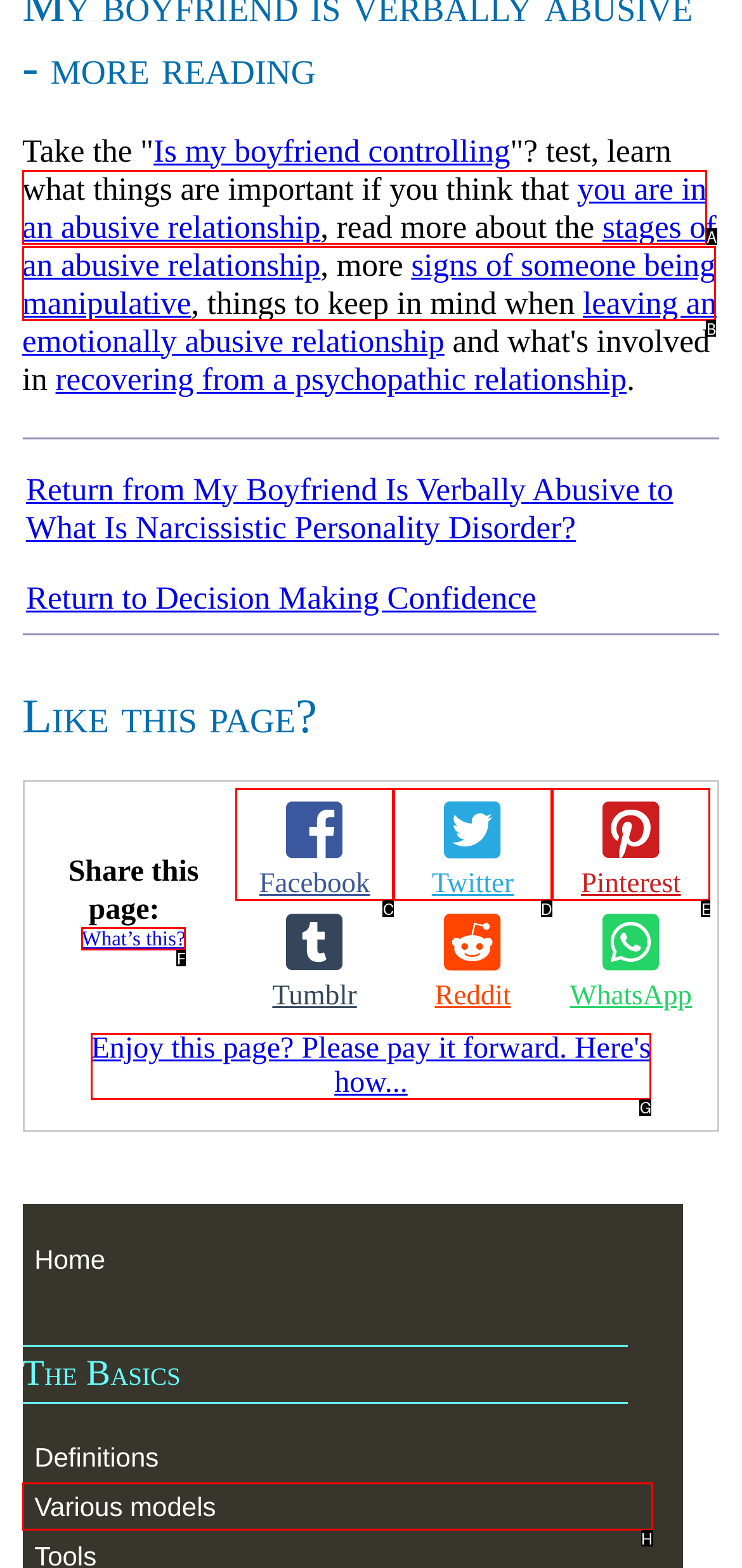Identify which HTML element aligns with the description: Various models
Answer using the letter of the correct choice from the options available.

H